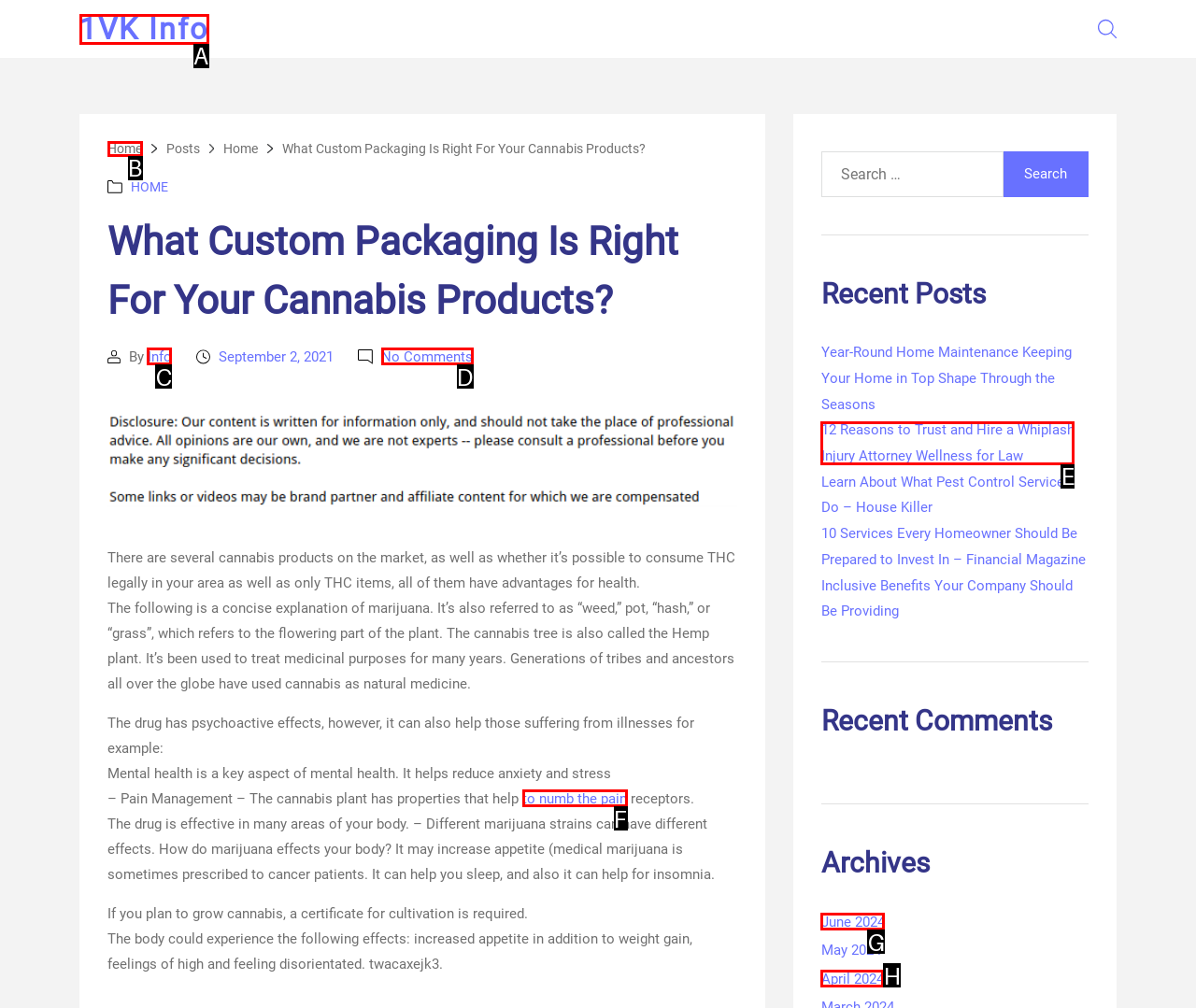From the available choices, determine which HTML element fits this description: Articles in The Atlantic Respond with the correct letter.

None